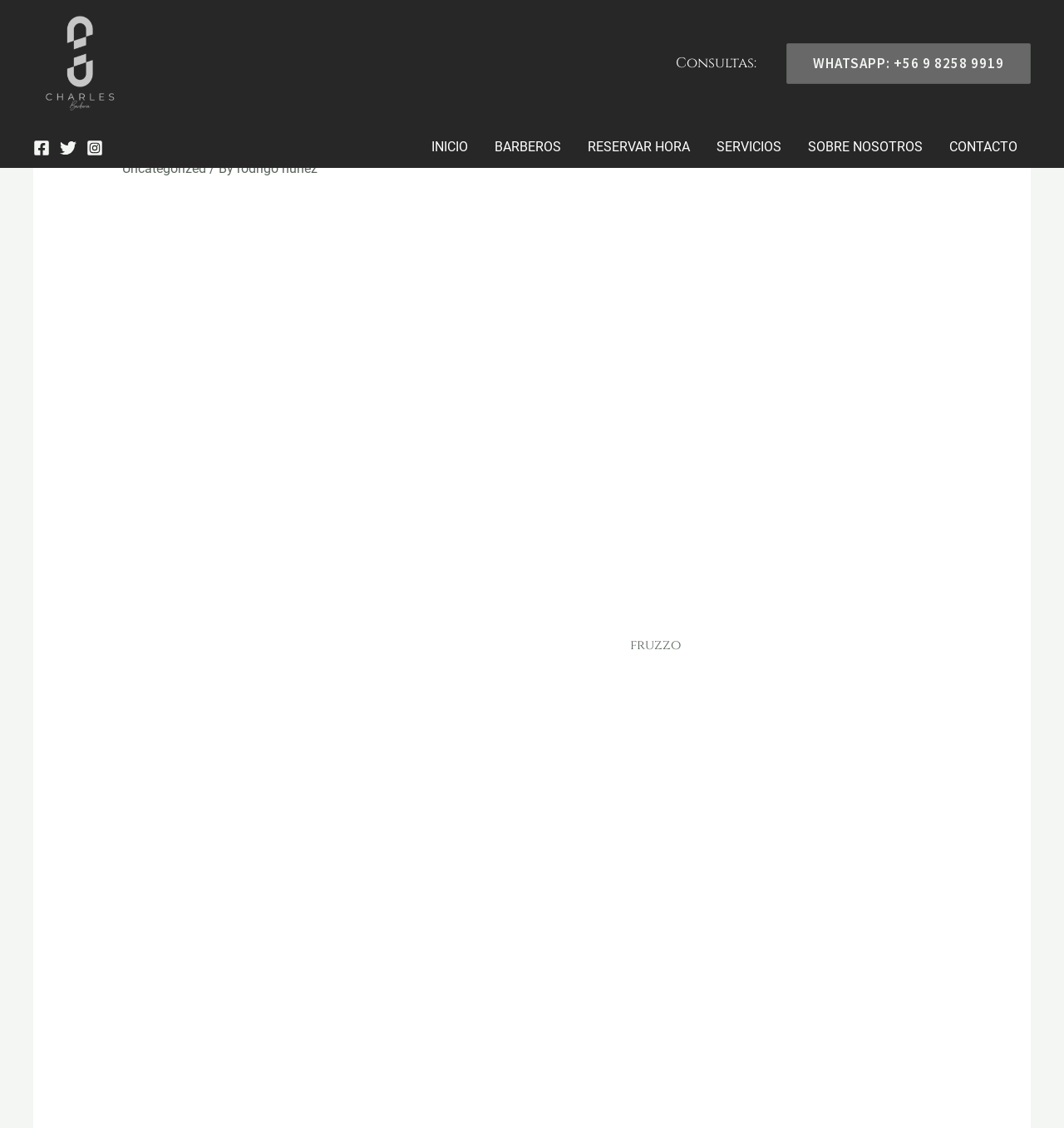Give a one-word or phrase response to the following question: What is the name of the first video chat app listed?

Sax Live Talk